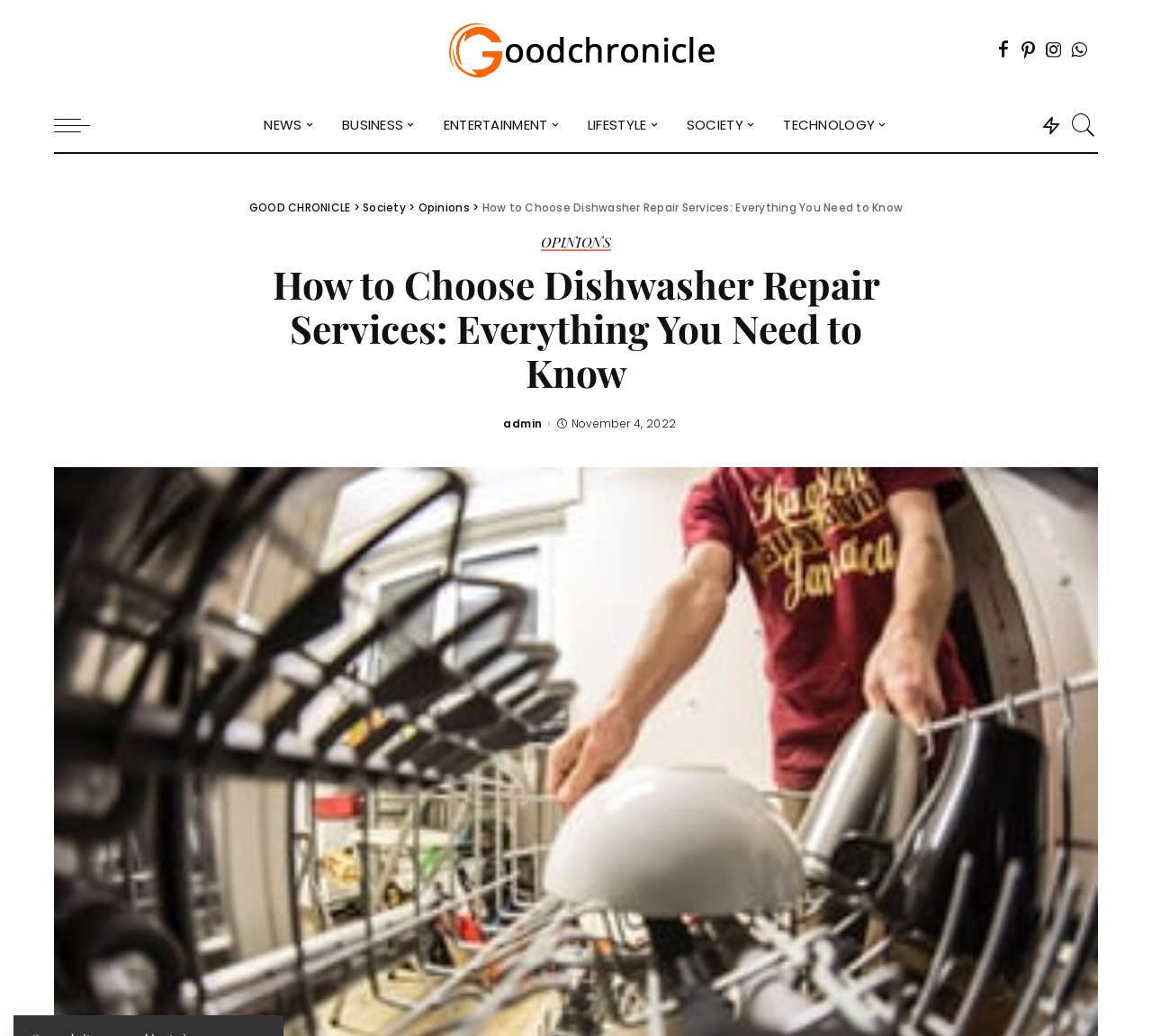Please respond in a single word or phrase: 
How many subcategories are there under 'TECHNOLOGY'?

4